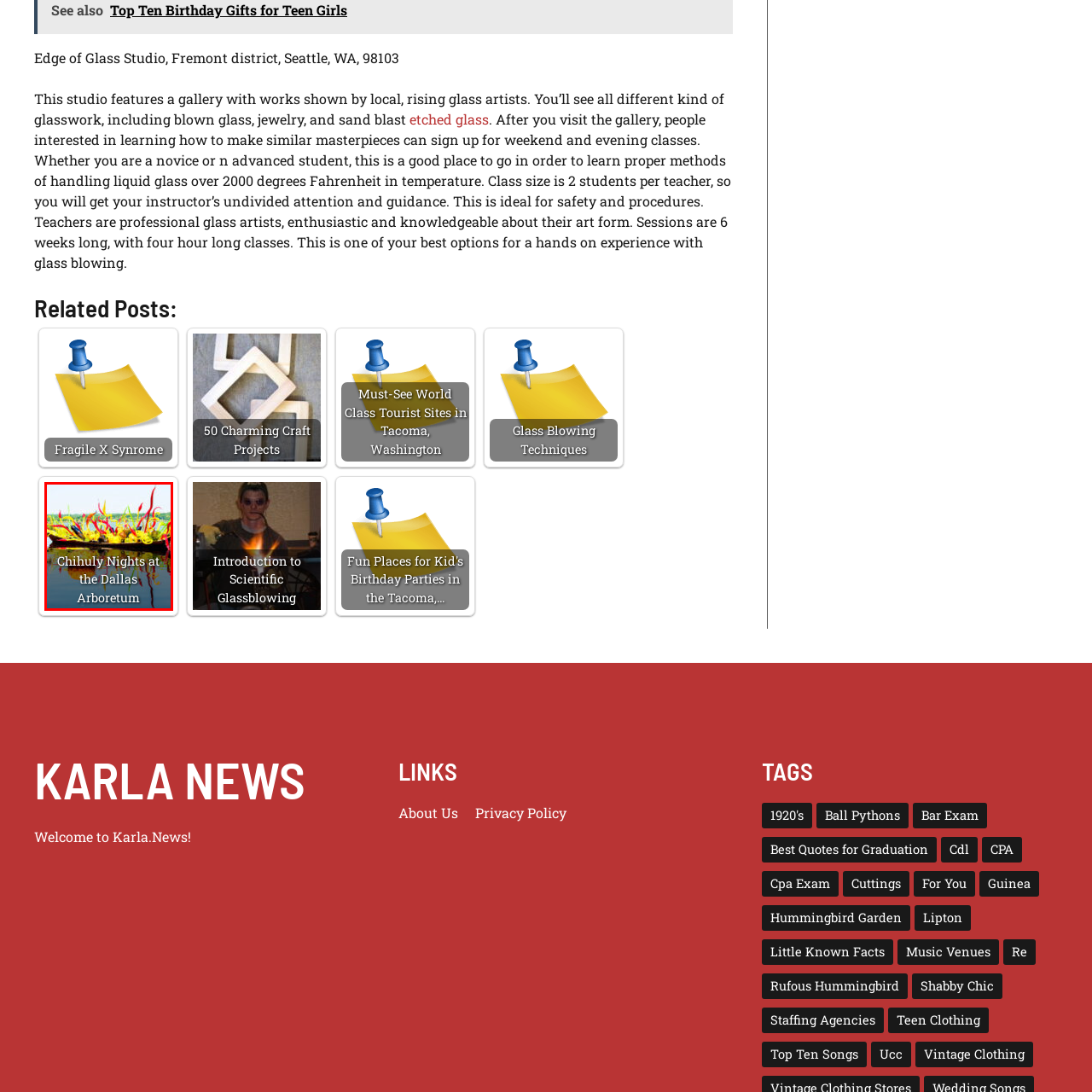Detail the visual elements present in the red-framed section of the image.

The image showcases the vibrant installation "Chihuly Nights at the Dallas Arboretum," featuring a stunning display of colorful, flowing glass sculptures. The artwork is situated around a tranquil body of water, reflecting the vivid hues and intricate shapes of the glass. This captivating display highlights the creativity and artistry of renowned glass artist Dale Chihuly, renowned for his innovative use of color and form. The event at the Dallas Arboretum offers visitors a magical evening experience, blending nature and art in a breathtaking setting.